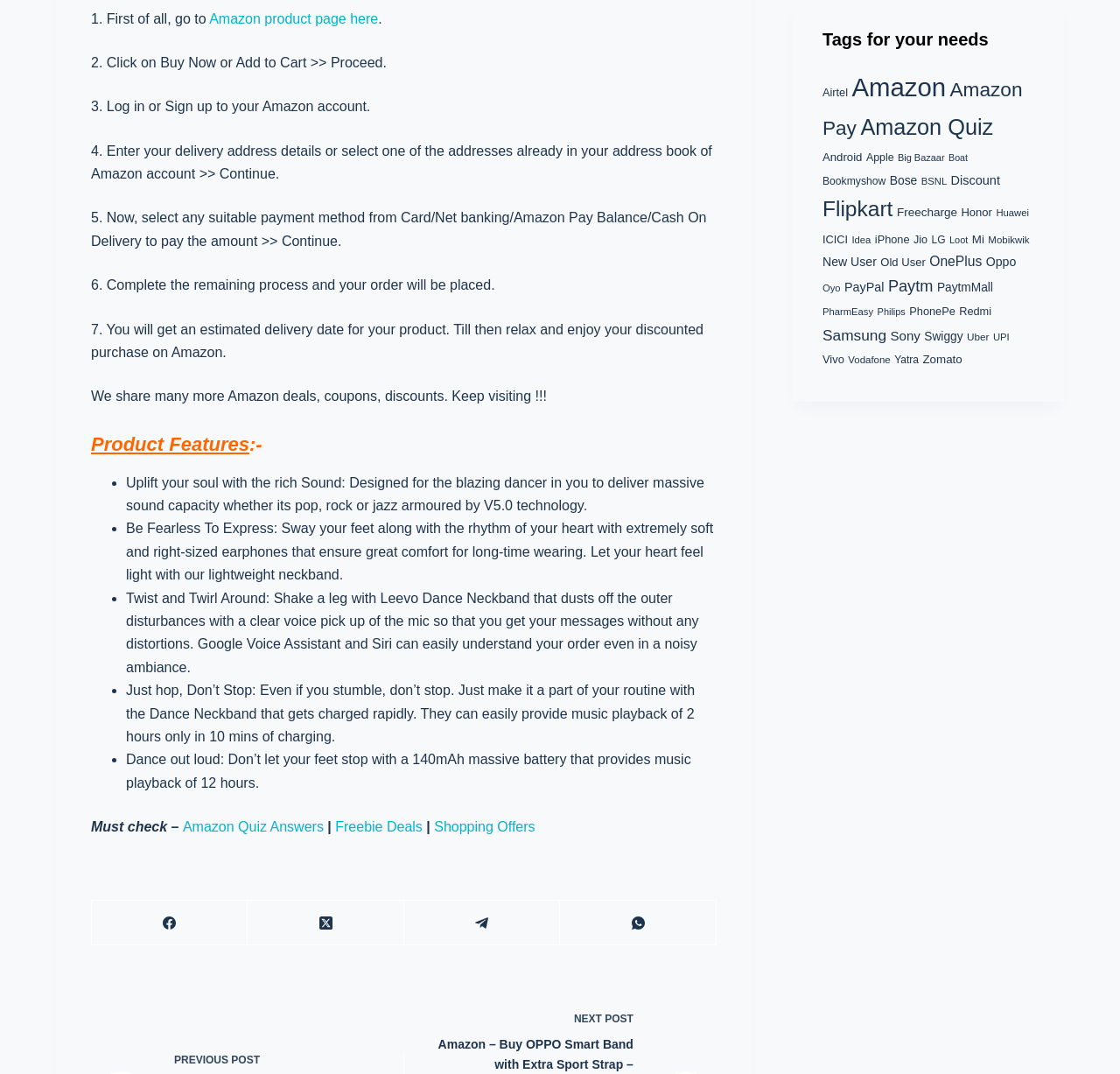Respond with a single word or phrase to the following question:
What is the purpose of the 'Tags for your needs' section?

To provide related links